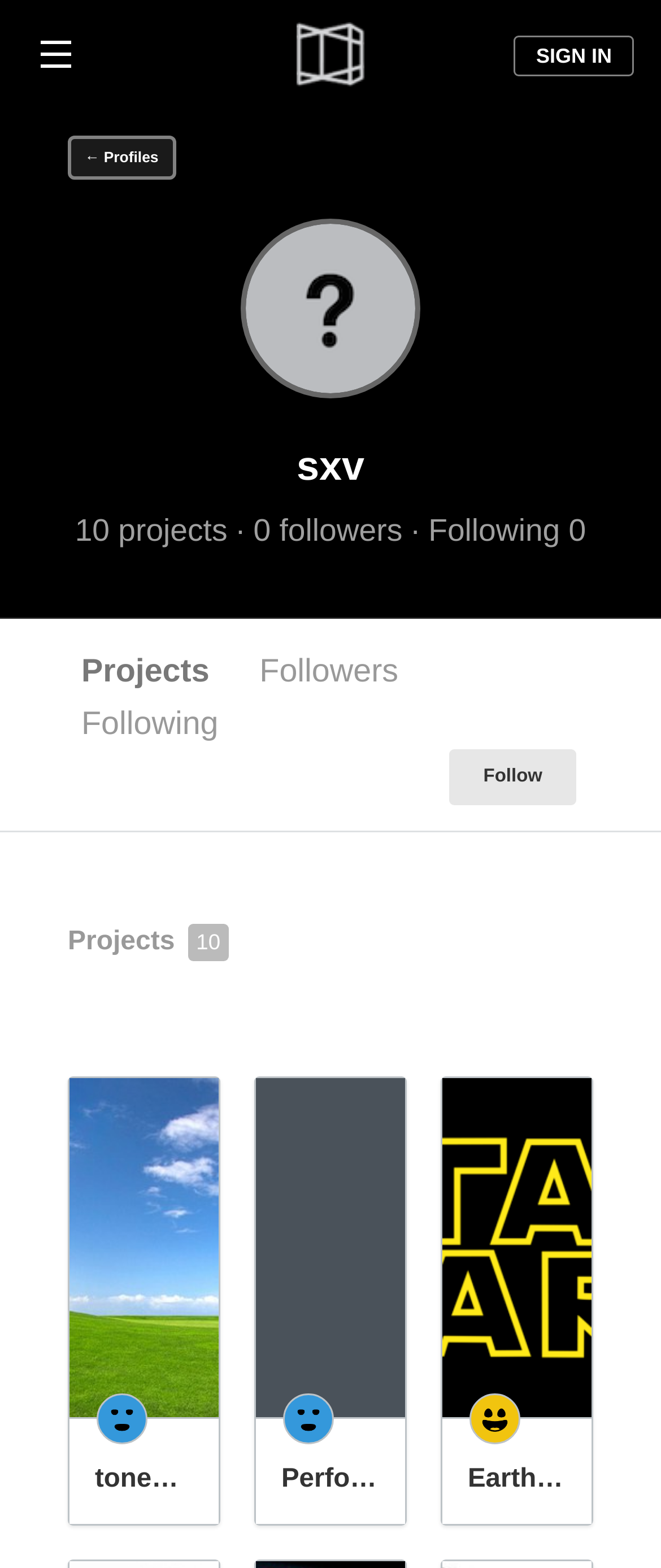Show the bounding box coordinates of the element that should be clicked to complete the task: "View profile".

[0.103, 0.087, 0.265, 0.114]